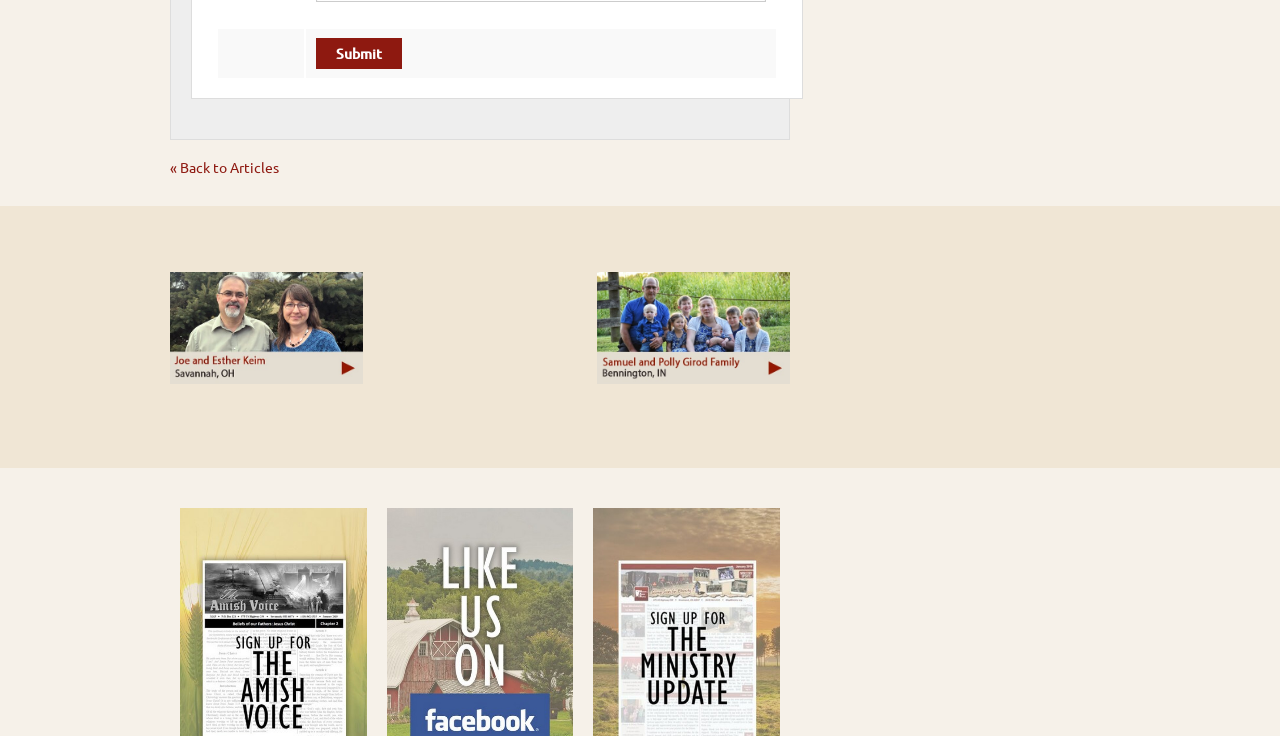What is the text on the button?
Your answer should be a single word or phrase derived from the screenshot.

Submit